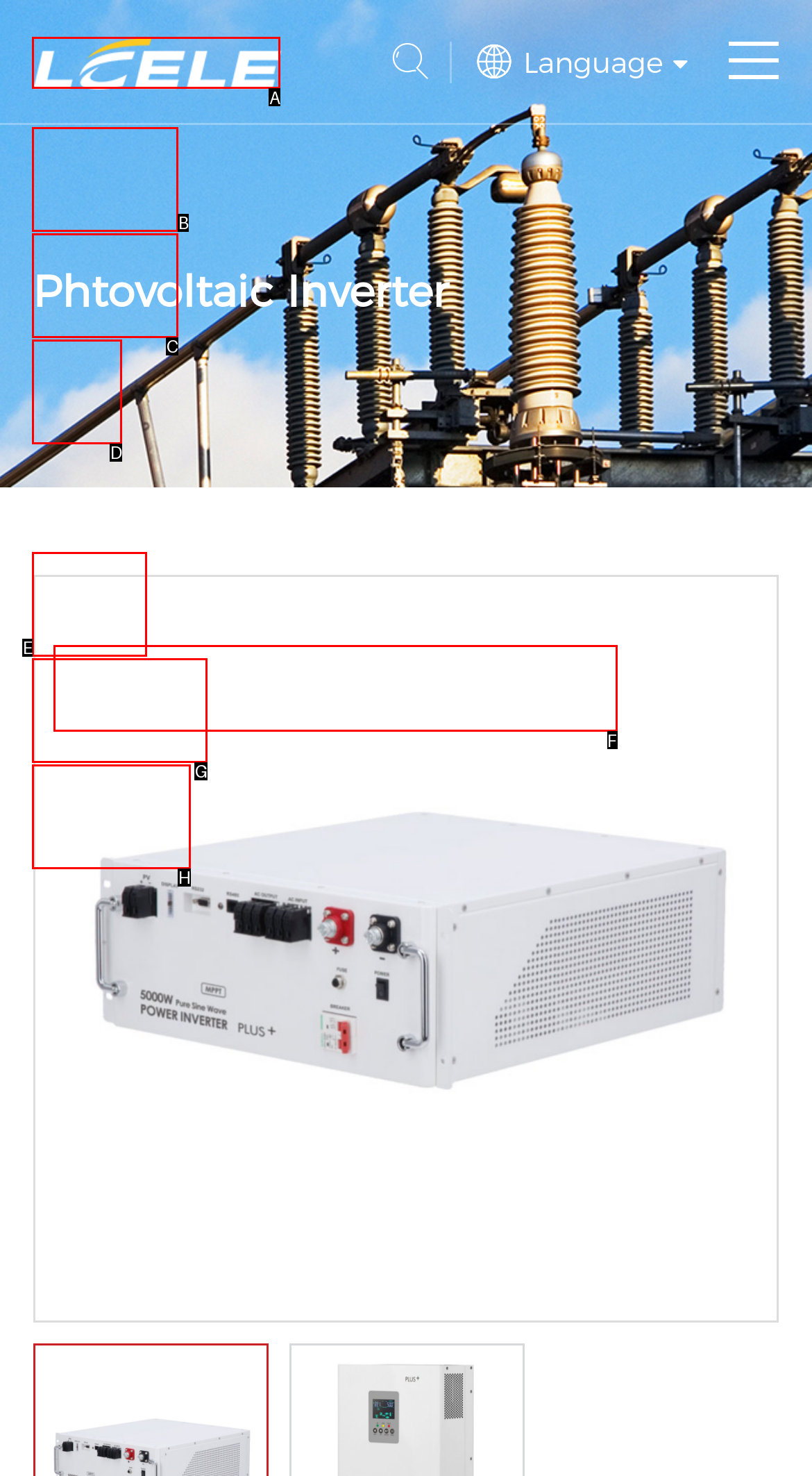Given the task: Click the company logo, indicate which boxed UI element should be clicked. Provide your answer using the letter associated with the correct choice.

A